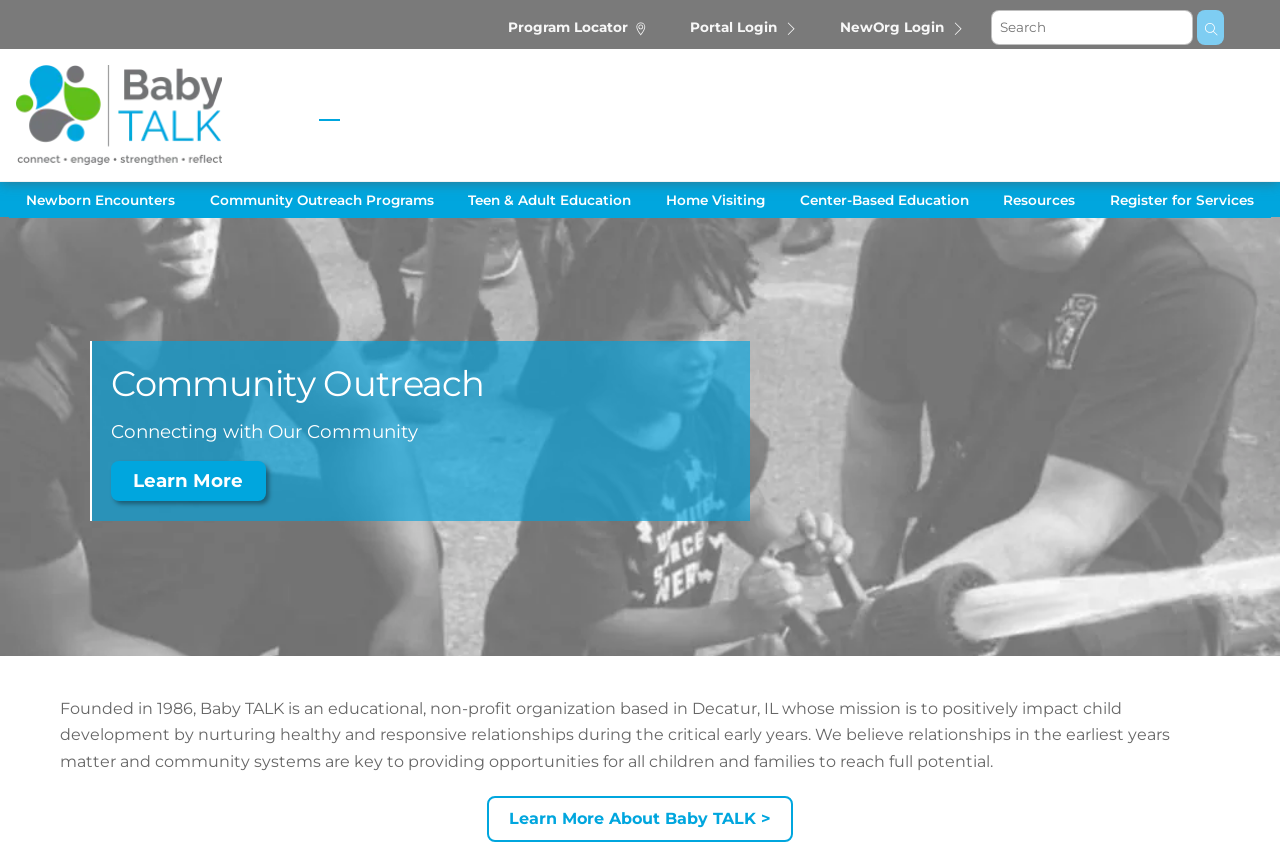What is the primary heading on this webpage?

Register for Services